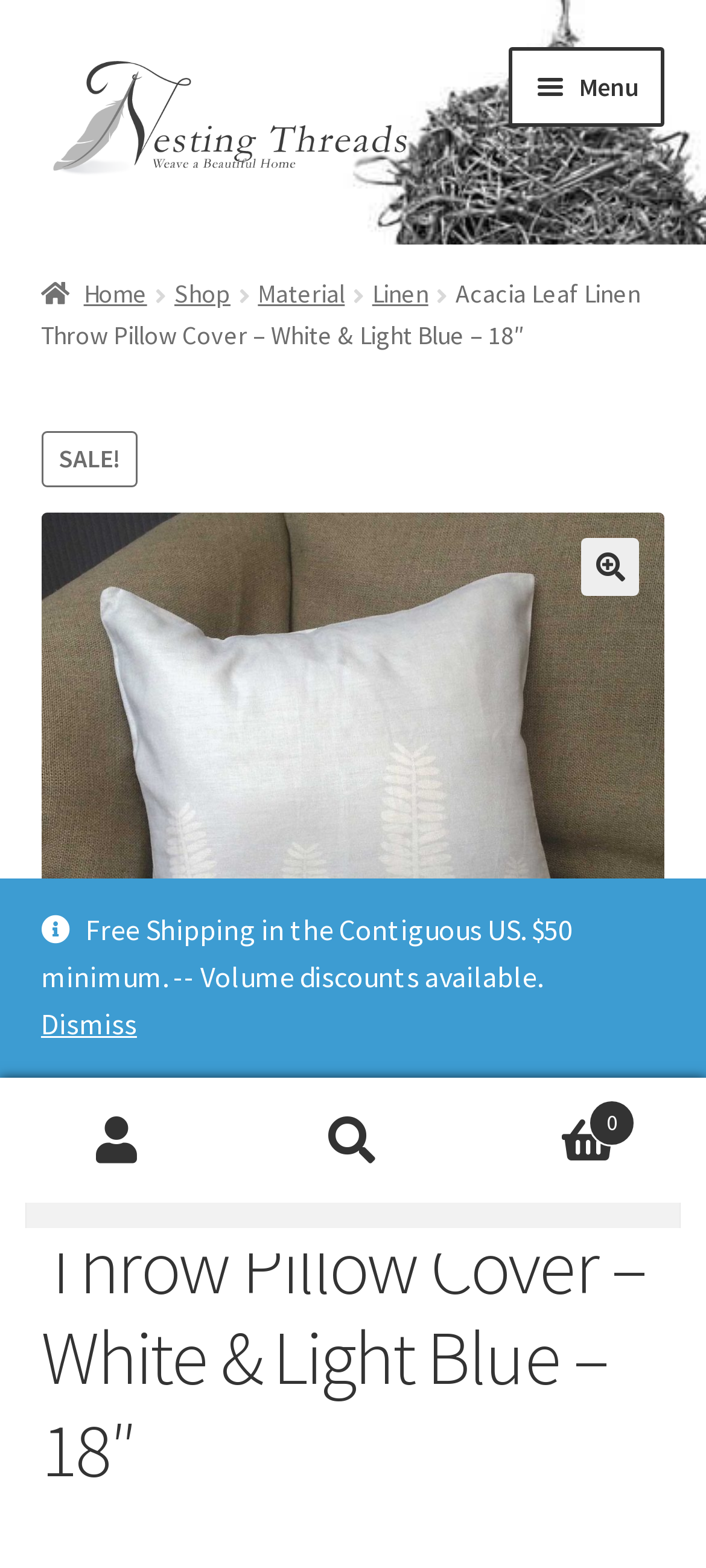Please identify the bounding box coordinates of the clickable region that I should interact with to perform the following instruction: "Dismiss notification". The coordinates should be expressed as four float numbers between 0 and 1, i.e., [left, top, right, bottom].

[0.058, 0.639, 0.942, 0.669]